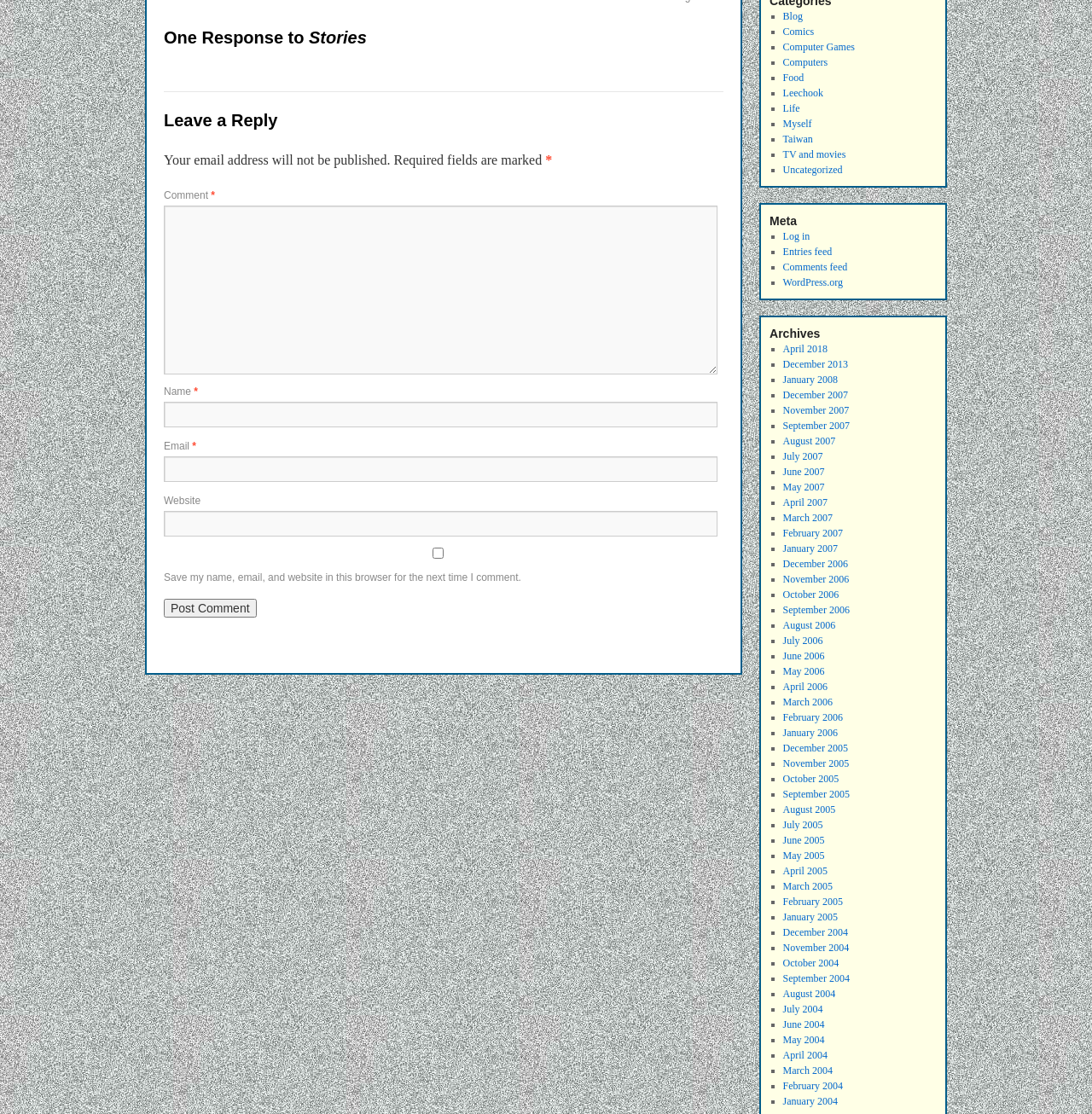Identify the bounding box coordinates for the UI element described as: "WordPress.org". The coordinates should be provided as four floats between 0 and 1: [left, top, right, bottom].

[0.717, 0.248, 0.772, 0.259]